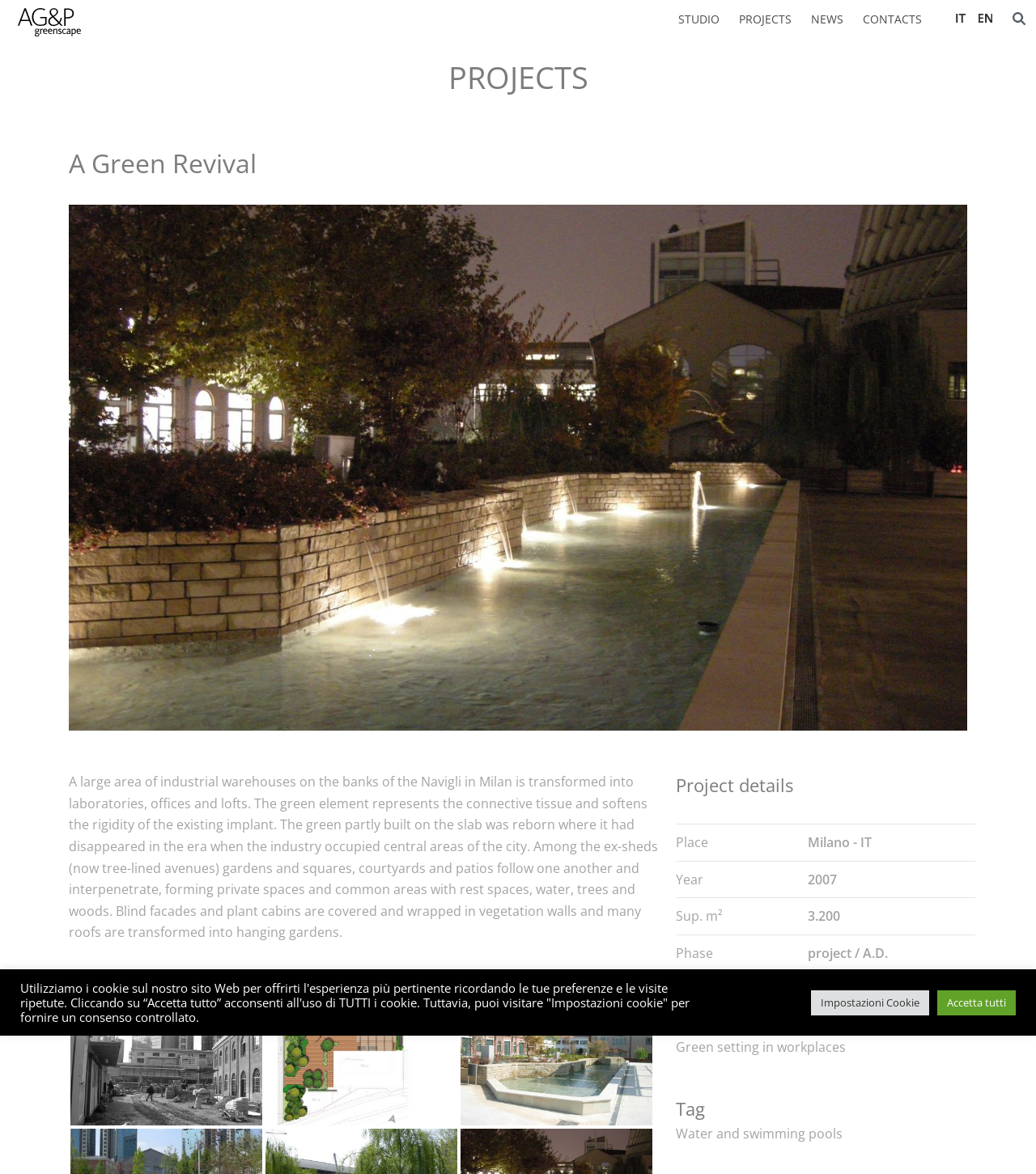Please locate the clickable area by providing the bounding box coordinates to follow this instruction: "View project details".

[0.652, 0.66, 0.941, 0.681]